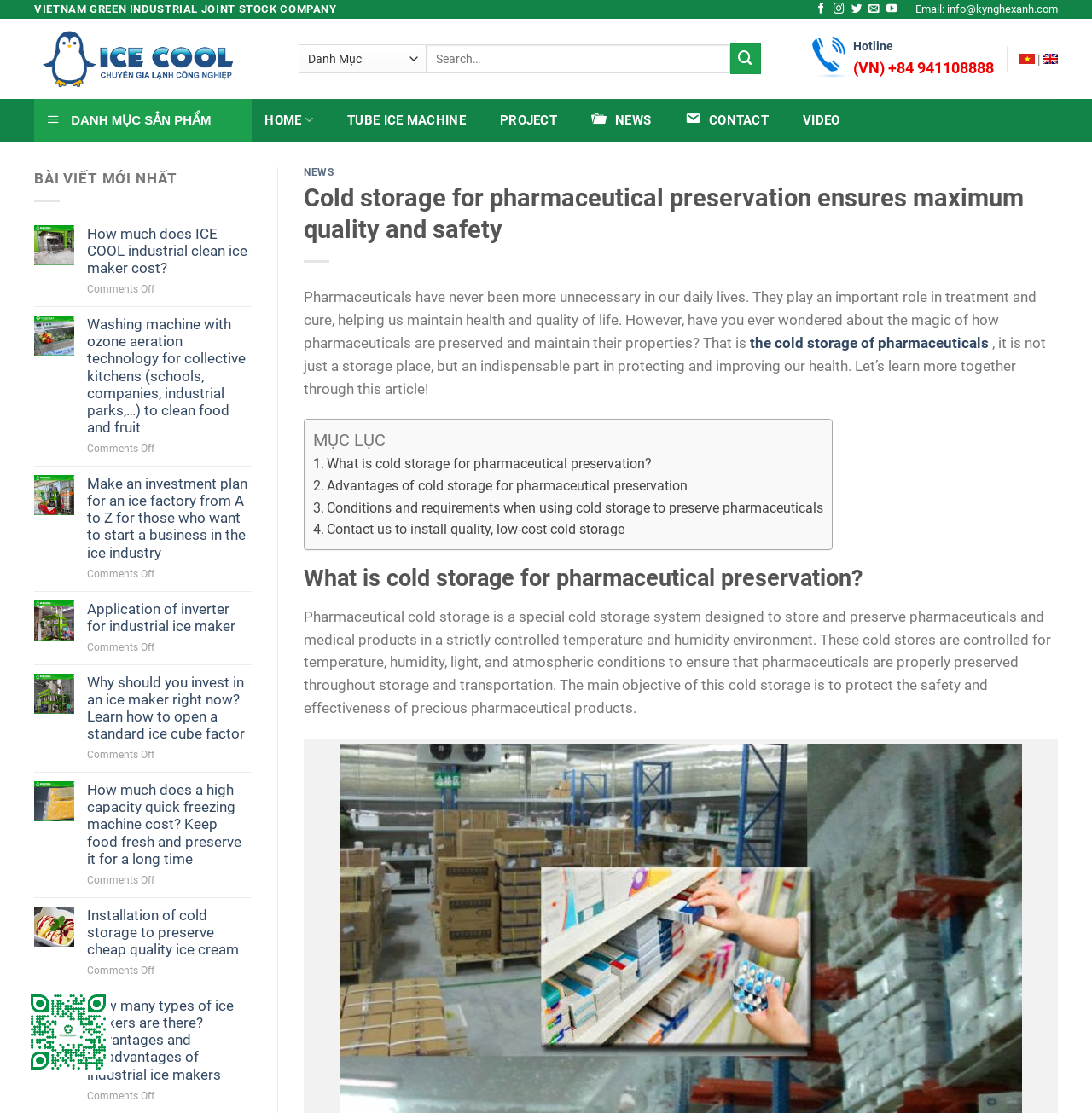Can you find the bounding box coordinates for the element to click on to achieve the instruction: "Check the latest news"?

[0.08, 0.202, 0.23, 0.248]